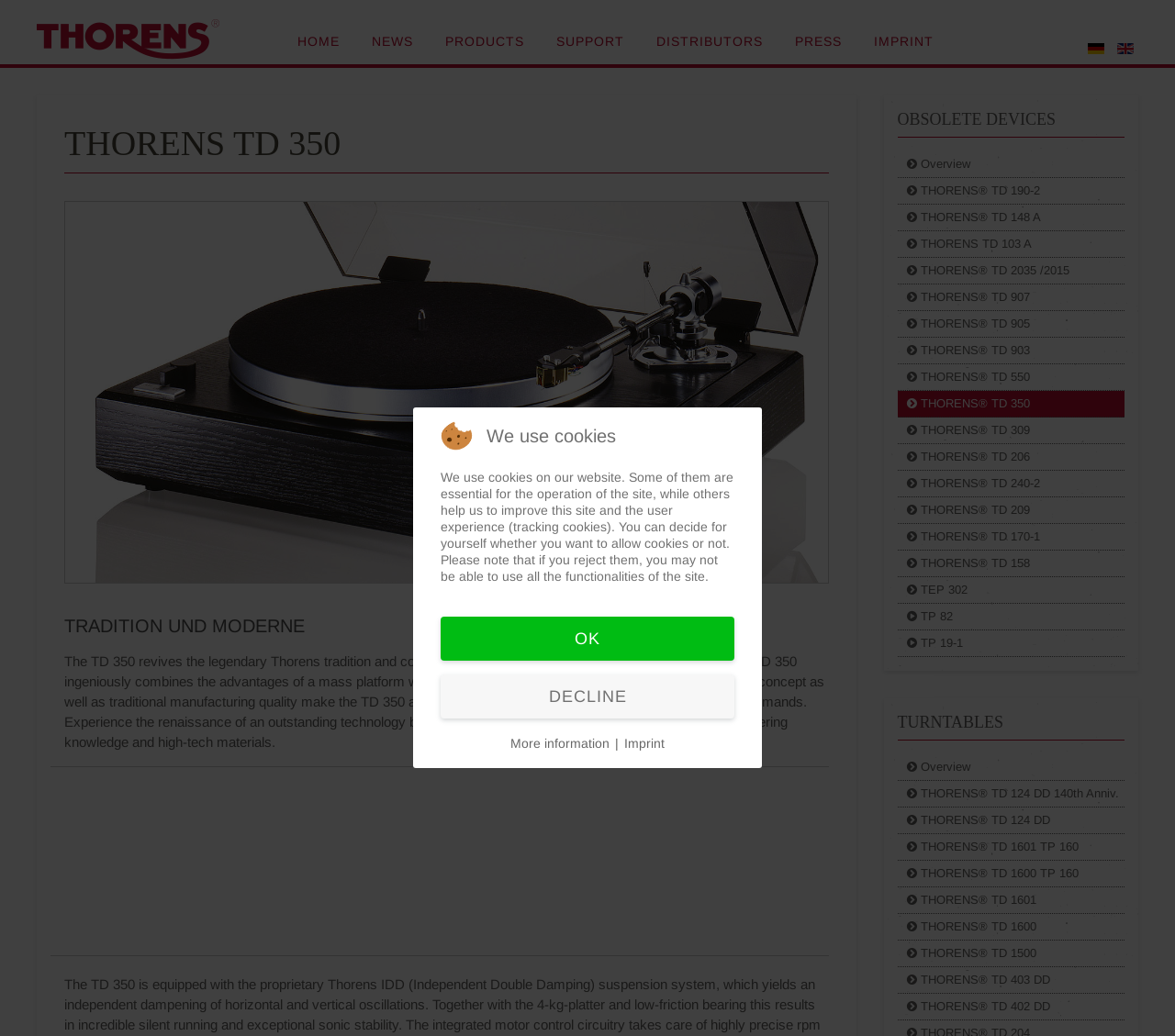Pinpoint the bounding box coordinates of the clickable area necessary to execute the following instruction: "Select English language". The coordinates should be given as four float numbers between 0 and 1, namely [left, top, right, bottom].

[0.951, 0.038, 0.965, 0.053]